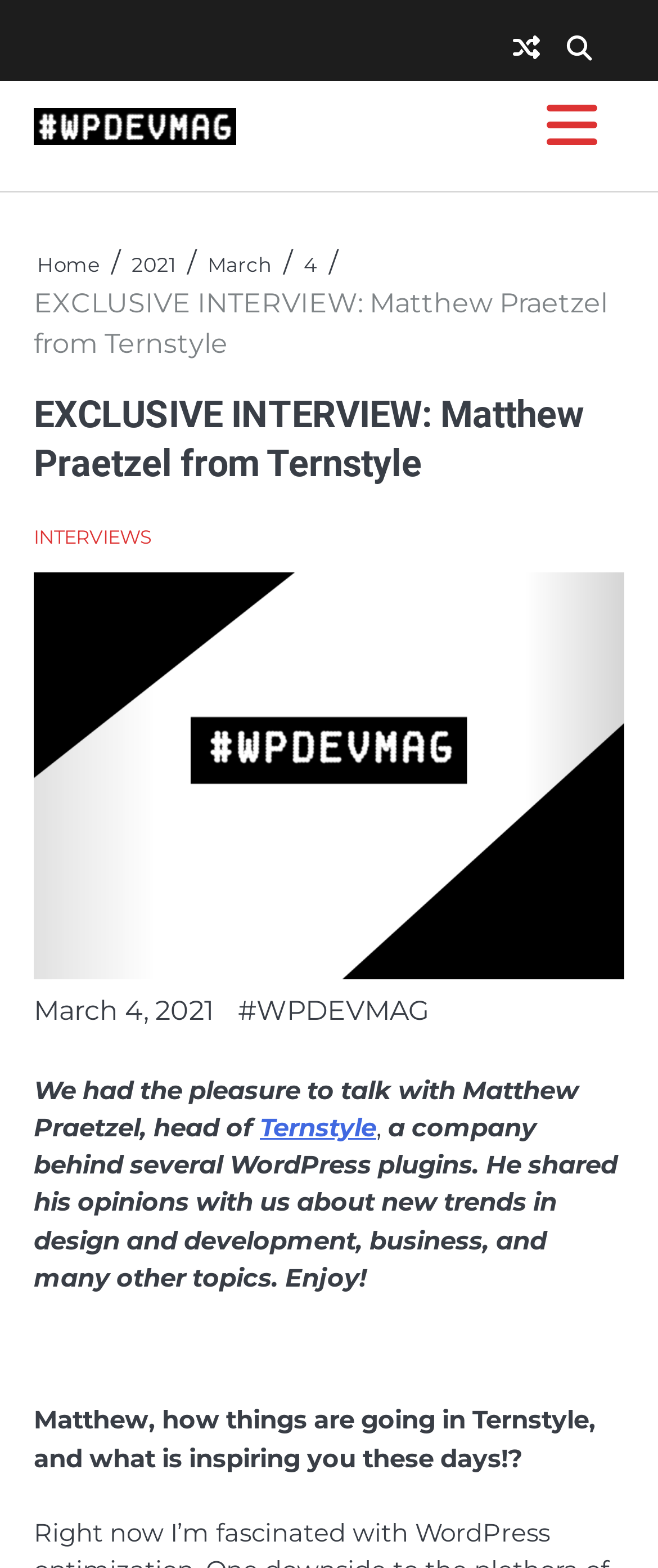Determine the bounding box coordinates of the clickable element to complete this instruction: "Check the publication date". Provide the coordinates in the format of four float numbers between 0 and 1, [left, top, right, bottom].

[0.051, 0.634, 0.326, 0.654]